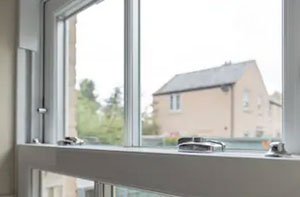Give a concise answer of one word or phrase to the question: 
Where are sash windows popular?

Wilmslow